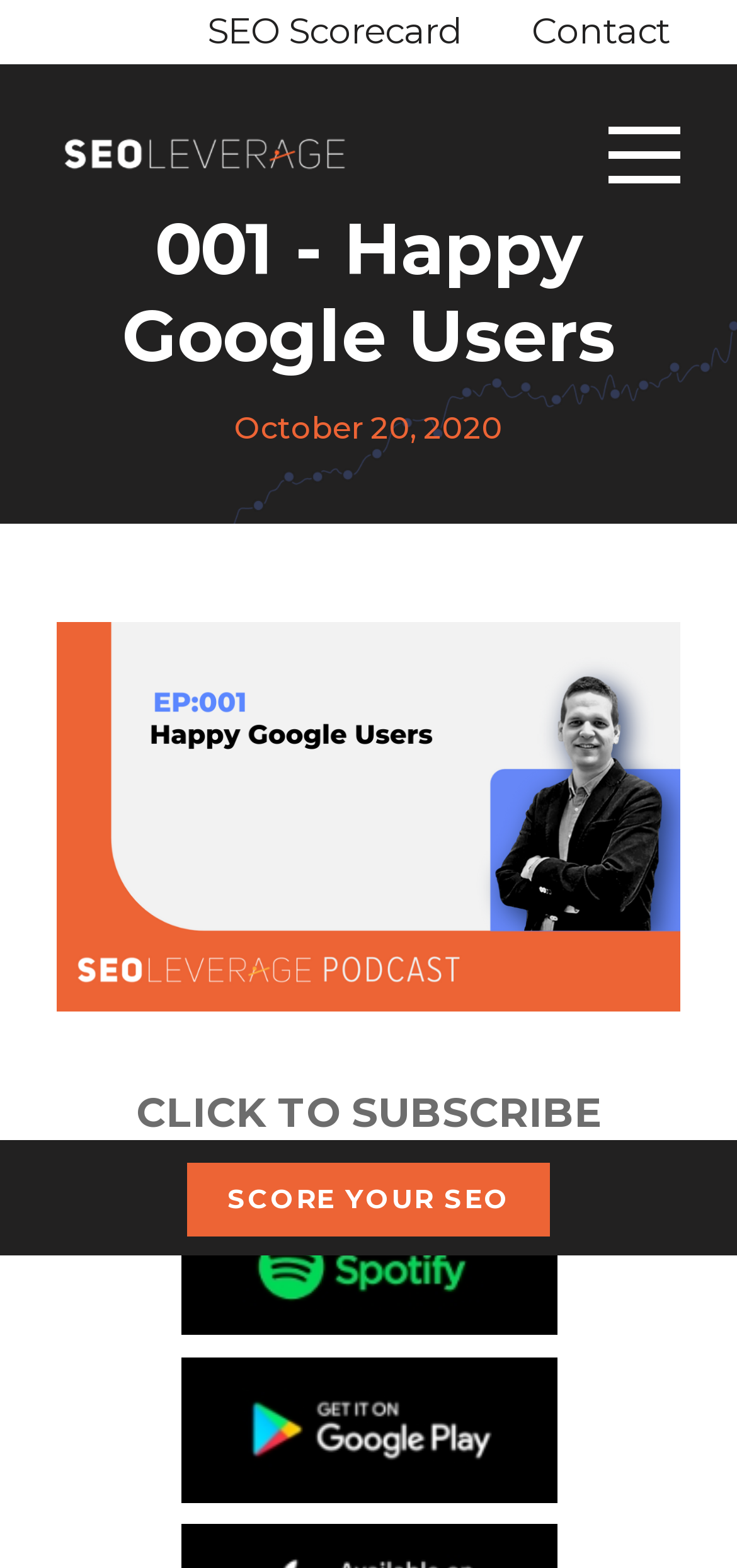Can you find and provide the title of the webpage?

001 - Happy Google Users